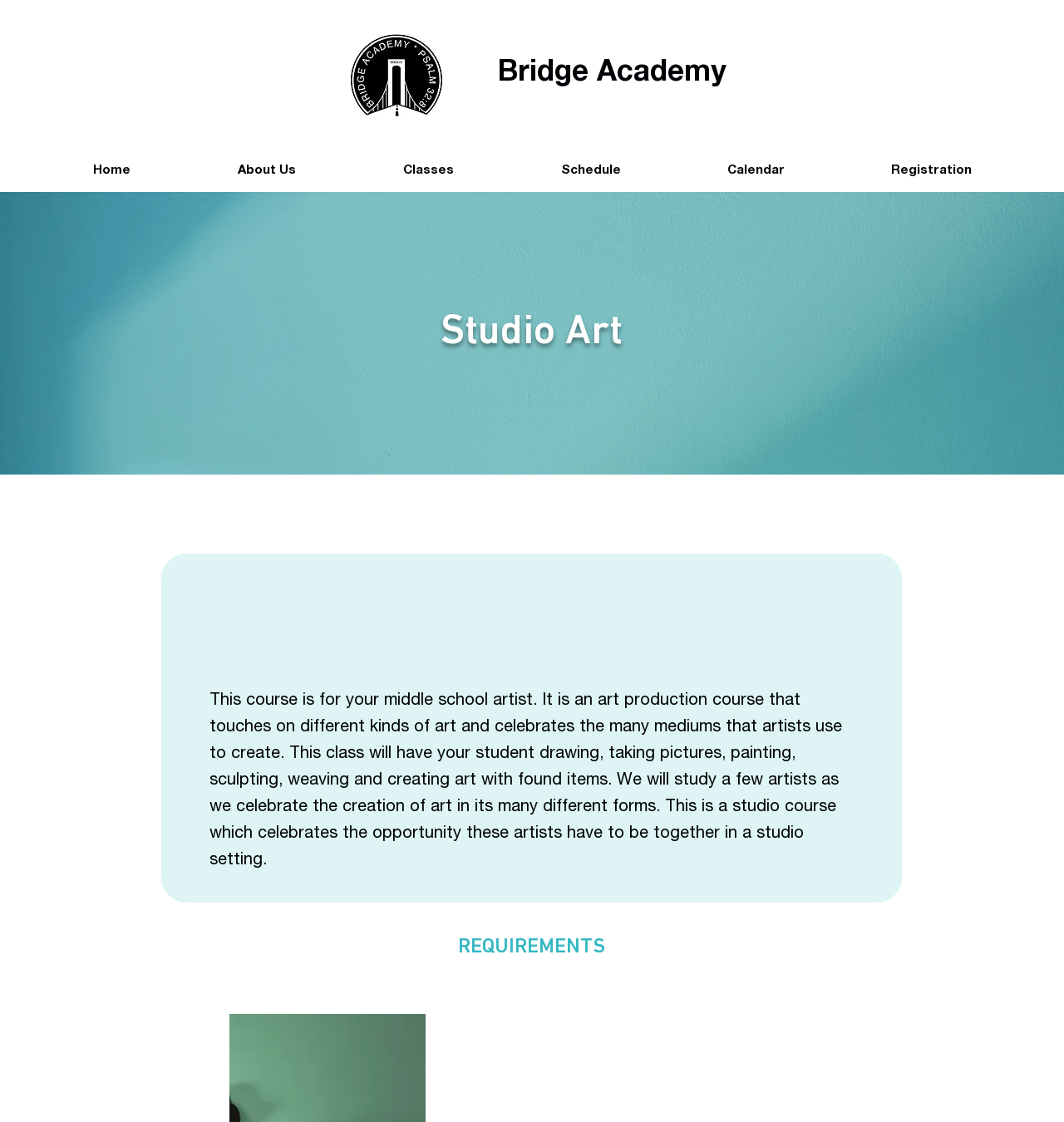How many navigation links are there?
Analyze the screenshot and provide a detailed answer to the question.

The navigation links can be found in the navigation element with a bounding box of [0.037, 0.134, 0.963, 0.171]. There are 6 links in total, which are 'Home', 'About Us', 'Classes', 'Schedule', 'Calendar', and 'Registration'.